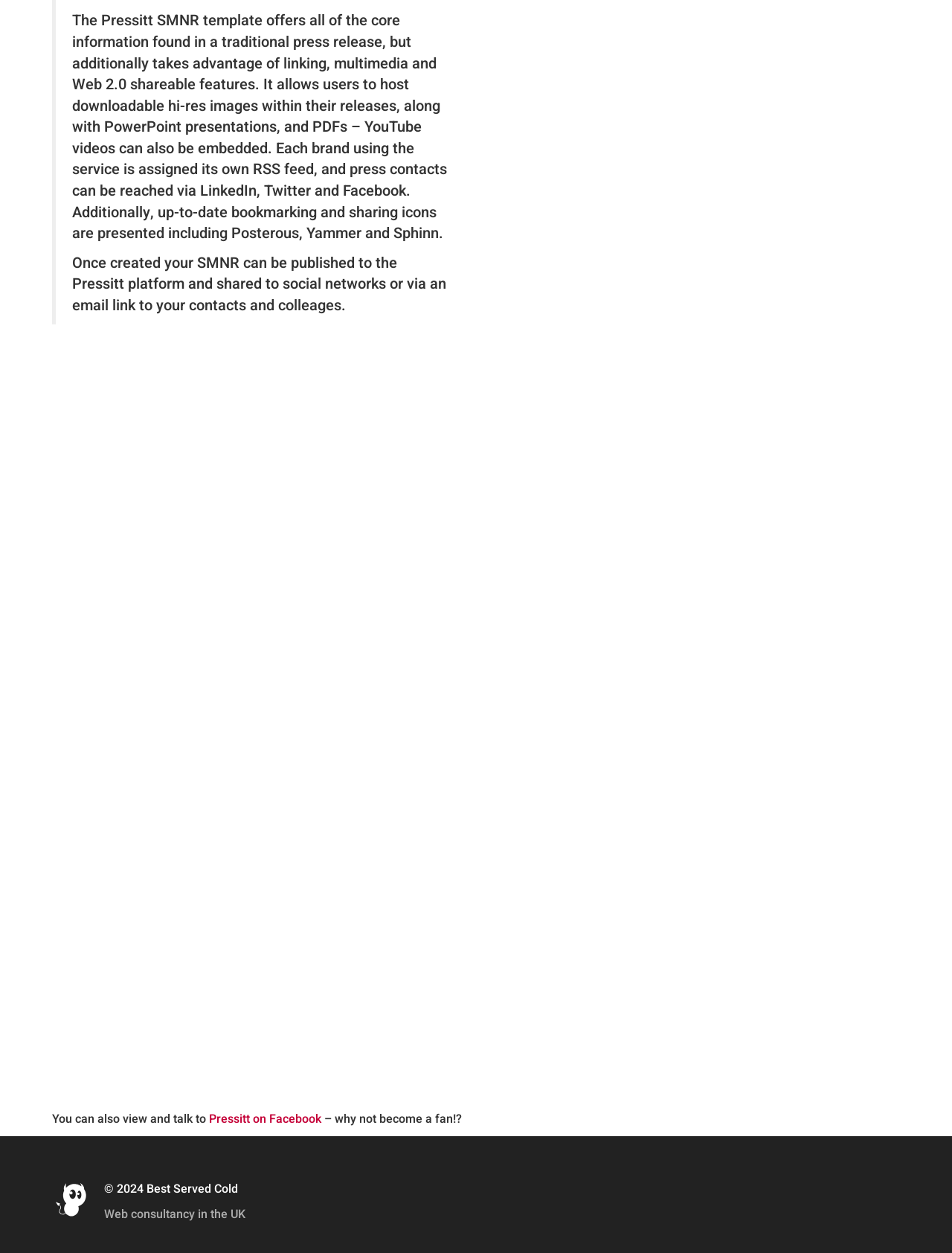What year is the copyright of the website?
From the image, respond using a single word or phrase.

2024